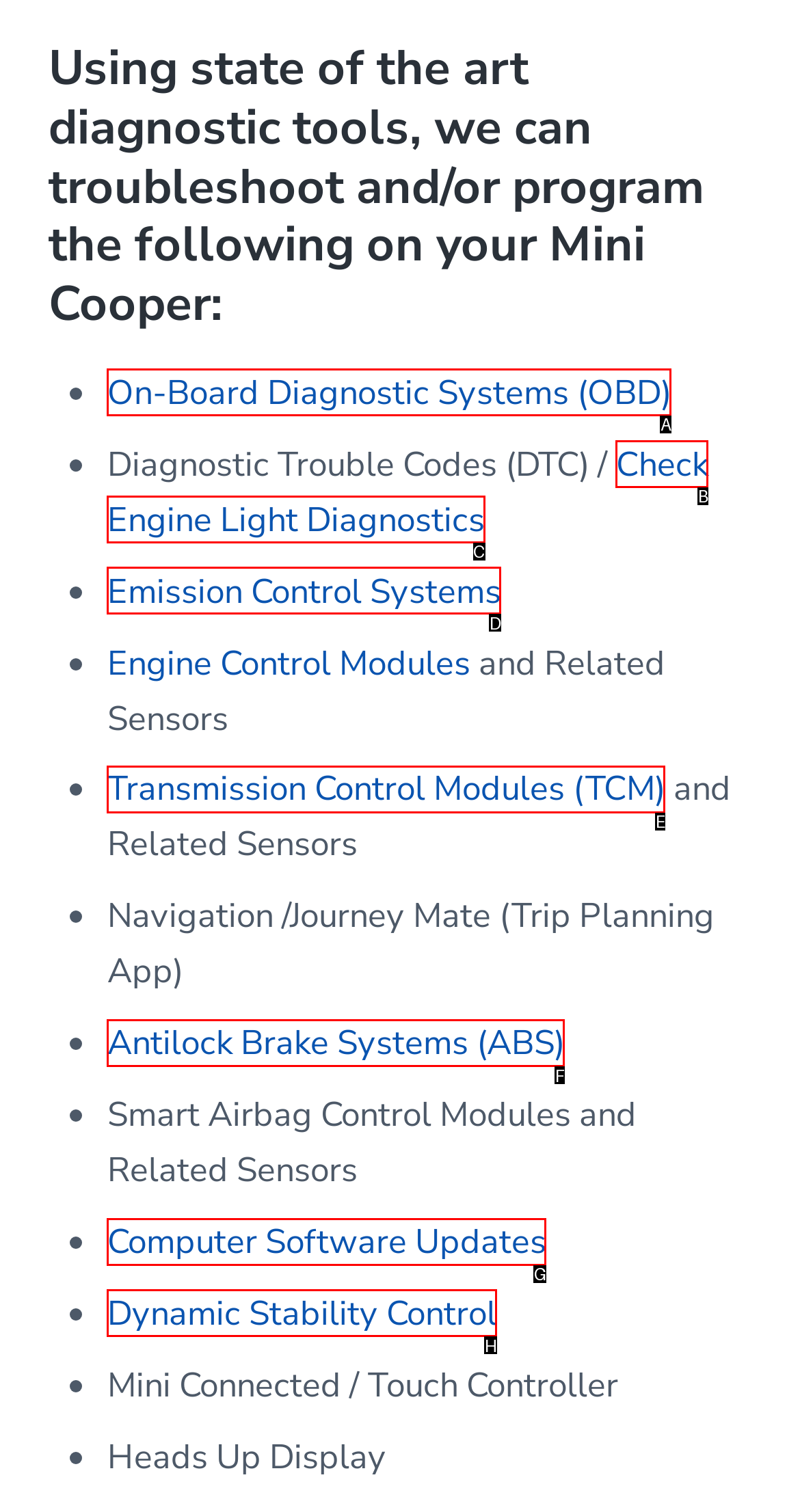Identify the correct UI element to click to follow this instruction: View Engine Light Diagnostics
Respond with the letter of the appropriate choice from the displayed options.

C